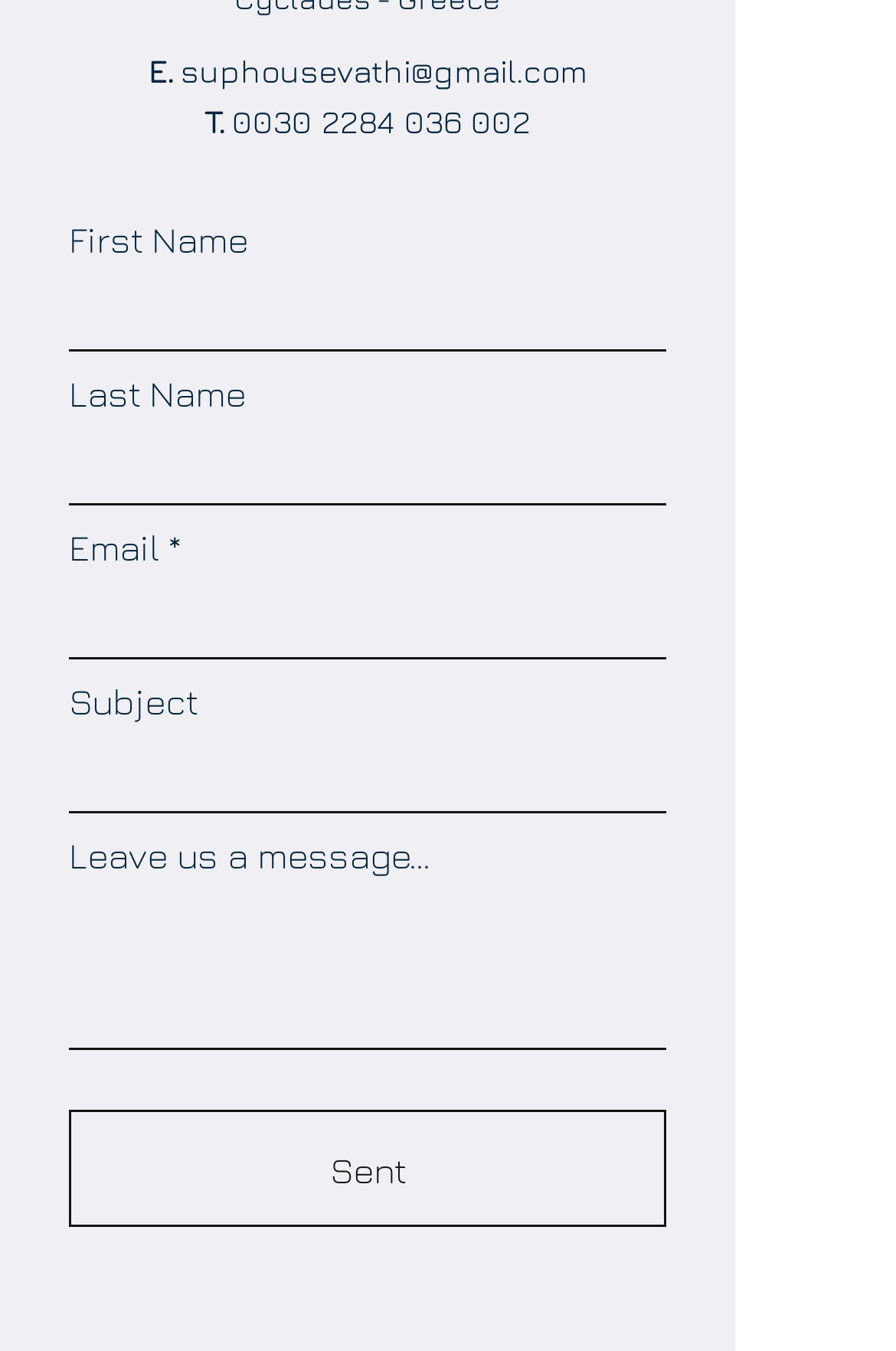Locate the bounding box coordinates of the clickable element to fulfill the following instruction: "Enter first name". Provide the coordinates as four float numbers between 0 and 1 in the format [left, top, right, bottom].

[0.077, 0.191, 0.744, 0.261]